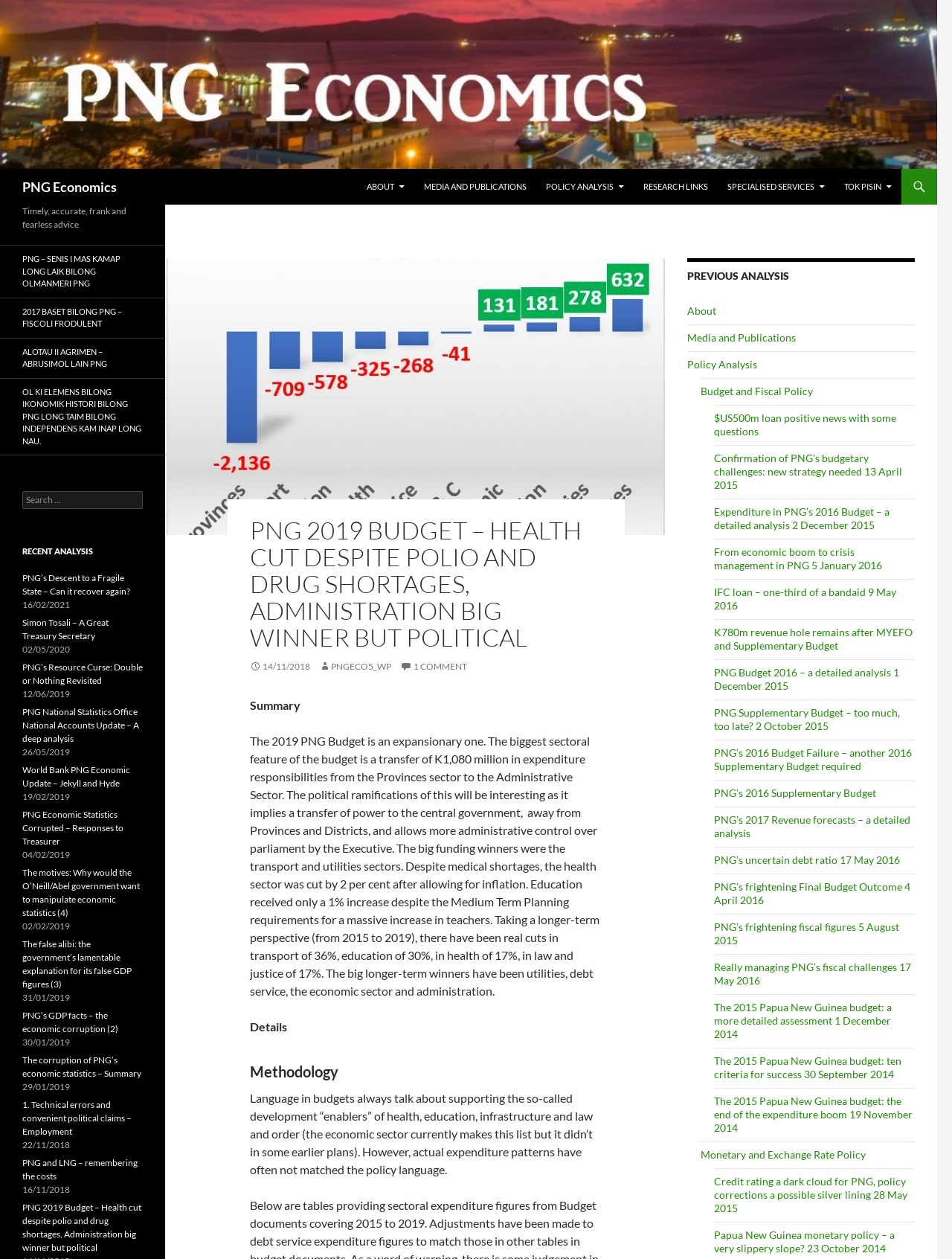What is the sector that received a 2% cut despite medical shortages?
Using the details from the image, give an elaborate explanation to answer the question.

According to the webpage, the health sector received a 2% cut despite medical shortages, which is mentioned in the paragraph starting with 'The 2019 PNG Budget is an expansionary one...'.